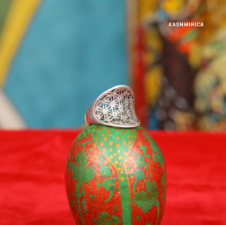What is the background color of the image?
Please provide a single word or phrase as your answer based on the image.

Rich red